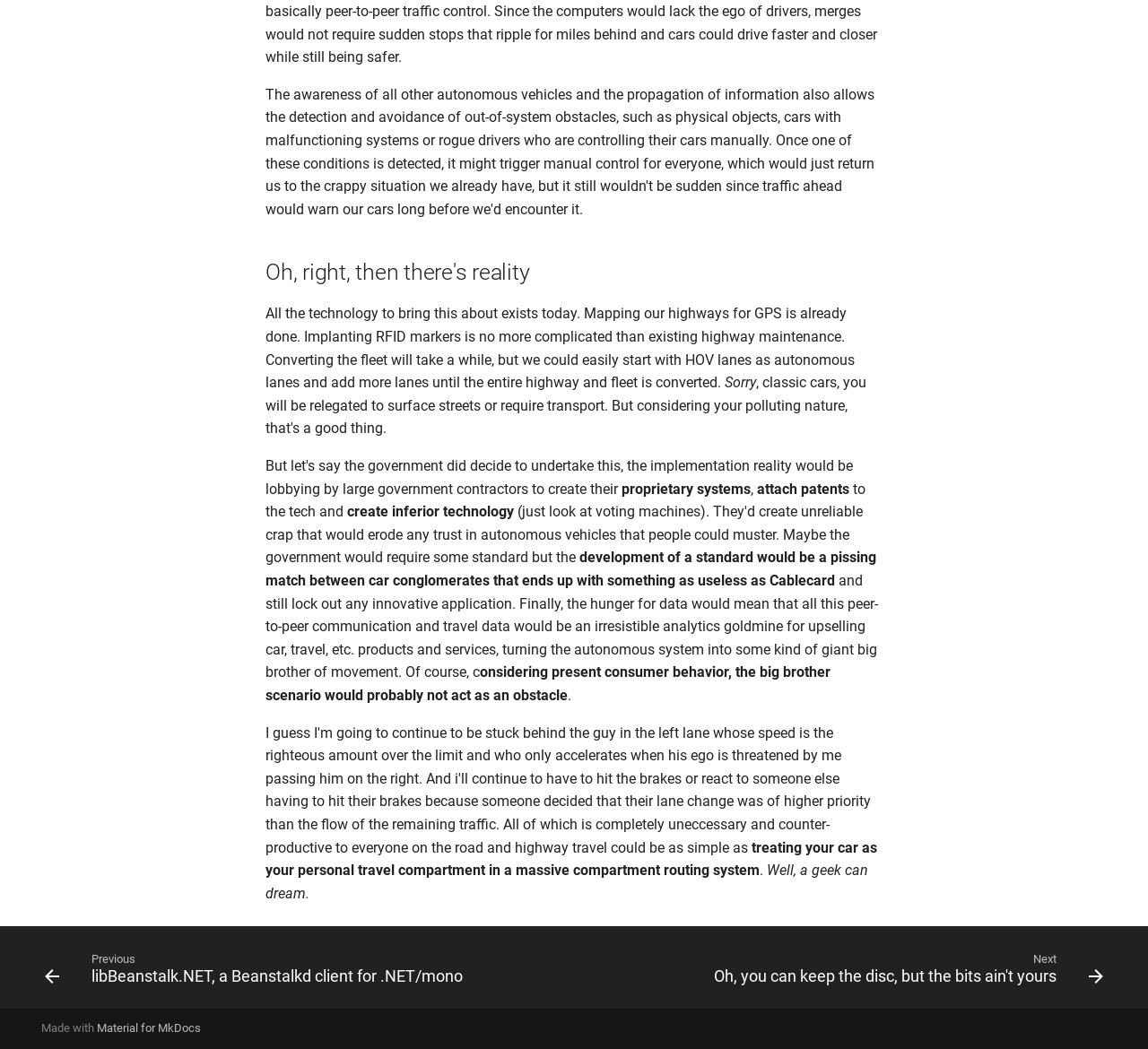What is the author's tone in this article?
Please respond to the question with a detailed and informative answer.

The author's tone in this article is sarcastic, as evidenced by the use of phrases such as 'Oh, right, then there's reality' and 'Well, a geek can dream', which suggest a sense of irony and skepticism.